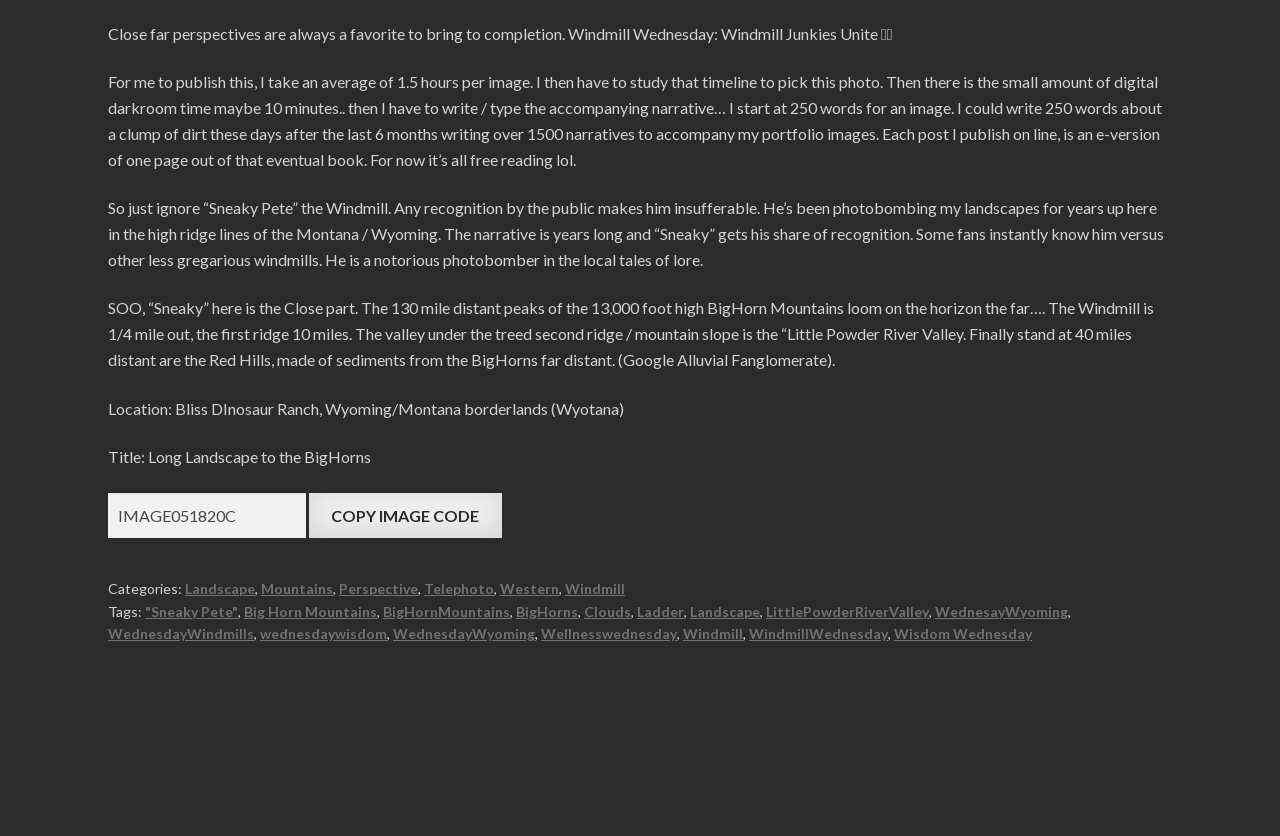What is the distance of the BigHorn Mountains from the windmill?
Answer the question with as much detail as possible.

According to the text, the BigHorn Mountains are 130 miles distant from the windmill, which is mentioned as a part of the description of the image.